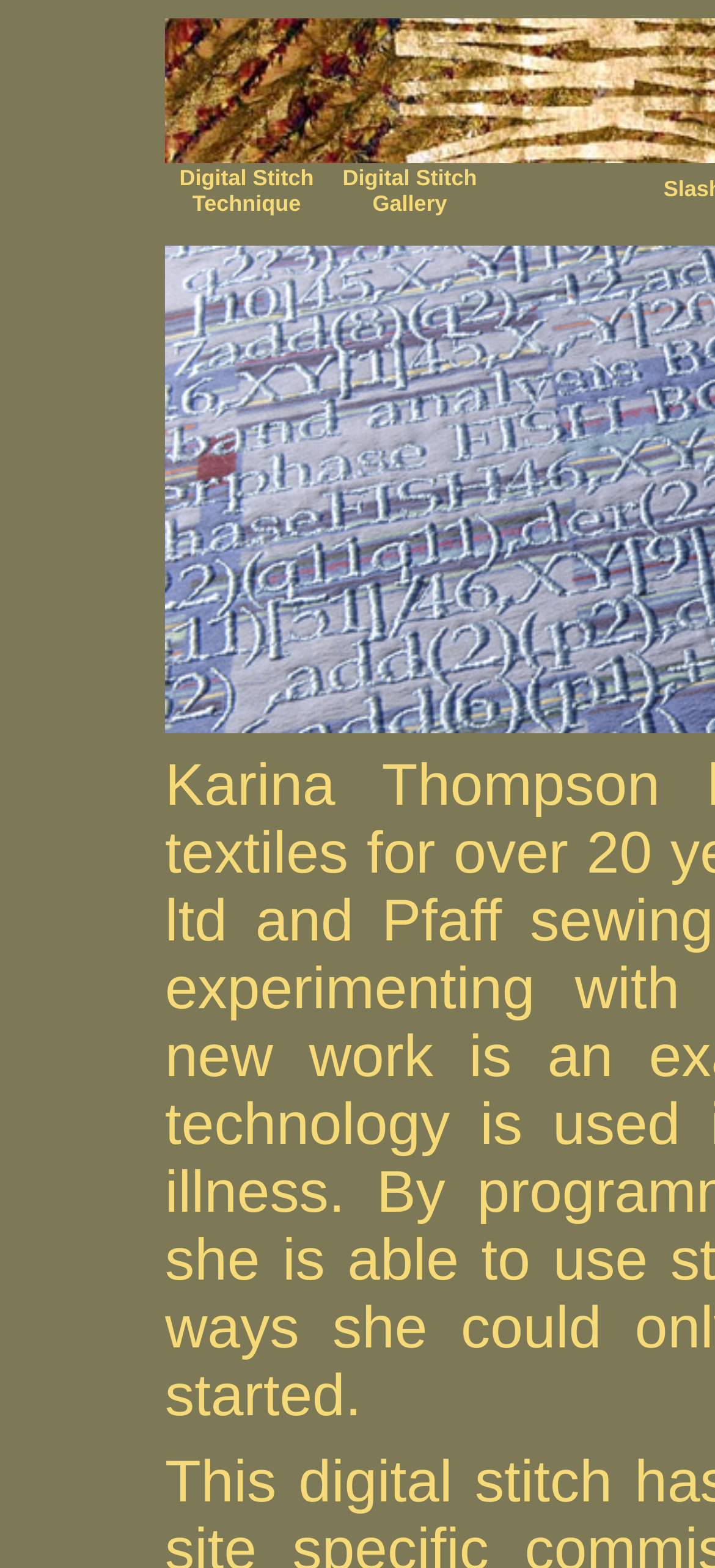Identify the bounding box coordinates of the HTML element based on this description: "Digital StitchTechnique".

[0.231, 0.102, 0.459, 0.148]